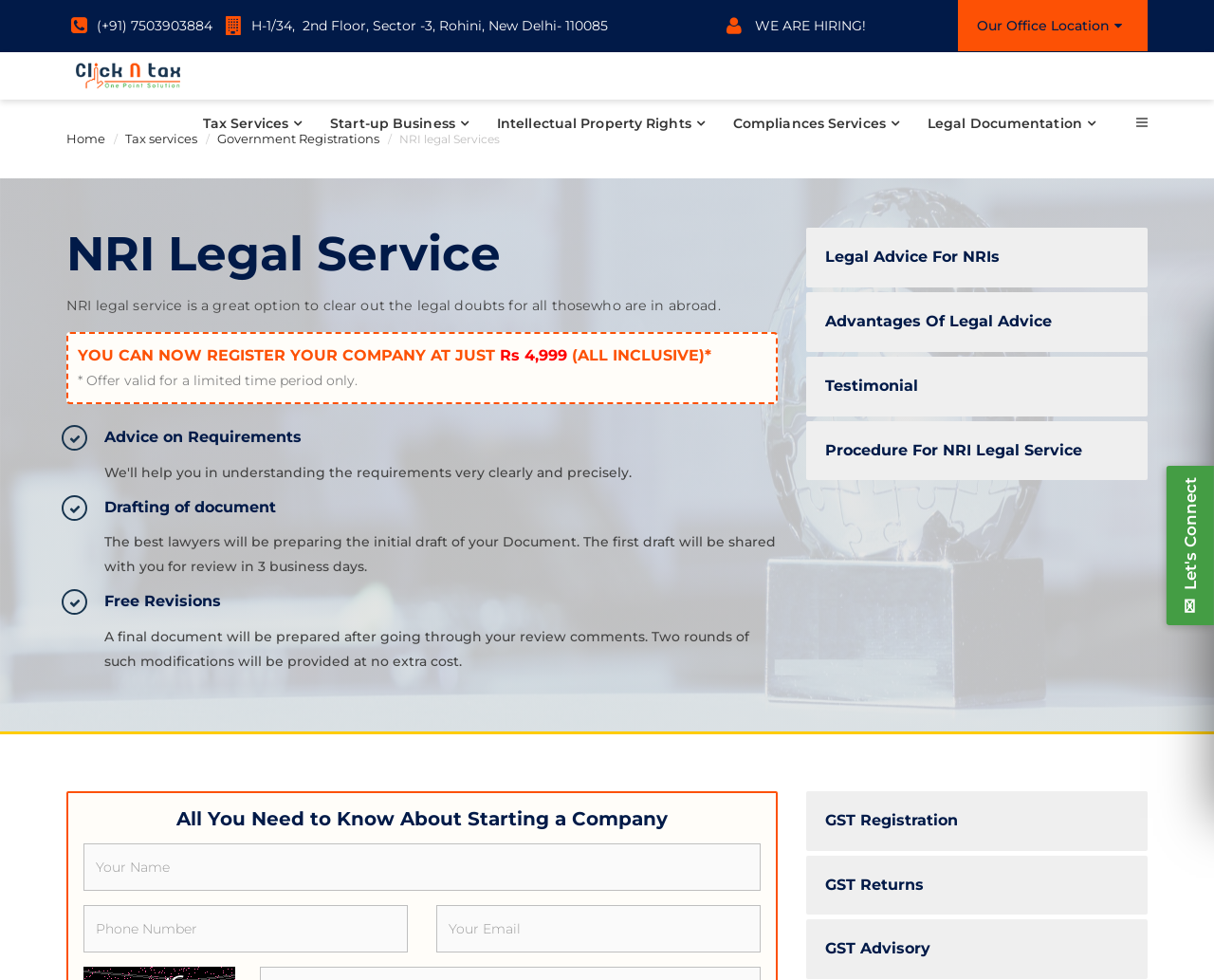Locate the bounding box coordinates of the element to click to perform the following action: 'Call the office phone number'. The coordinates should be given as four float values between 0 and 1, in the form of [left, top, right, bottom].

[0.08, 0.017, 0.175, 0.035]